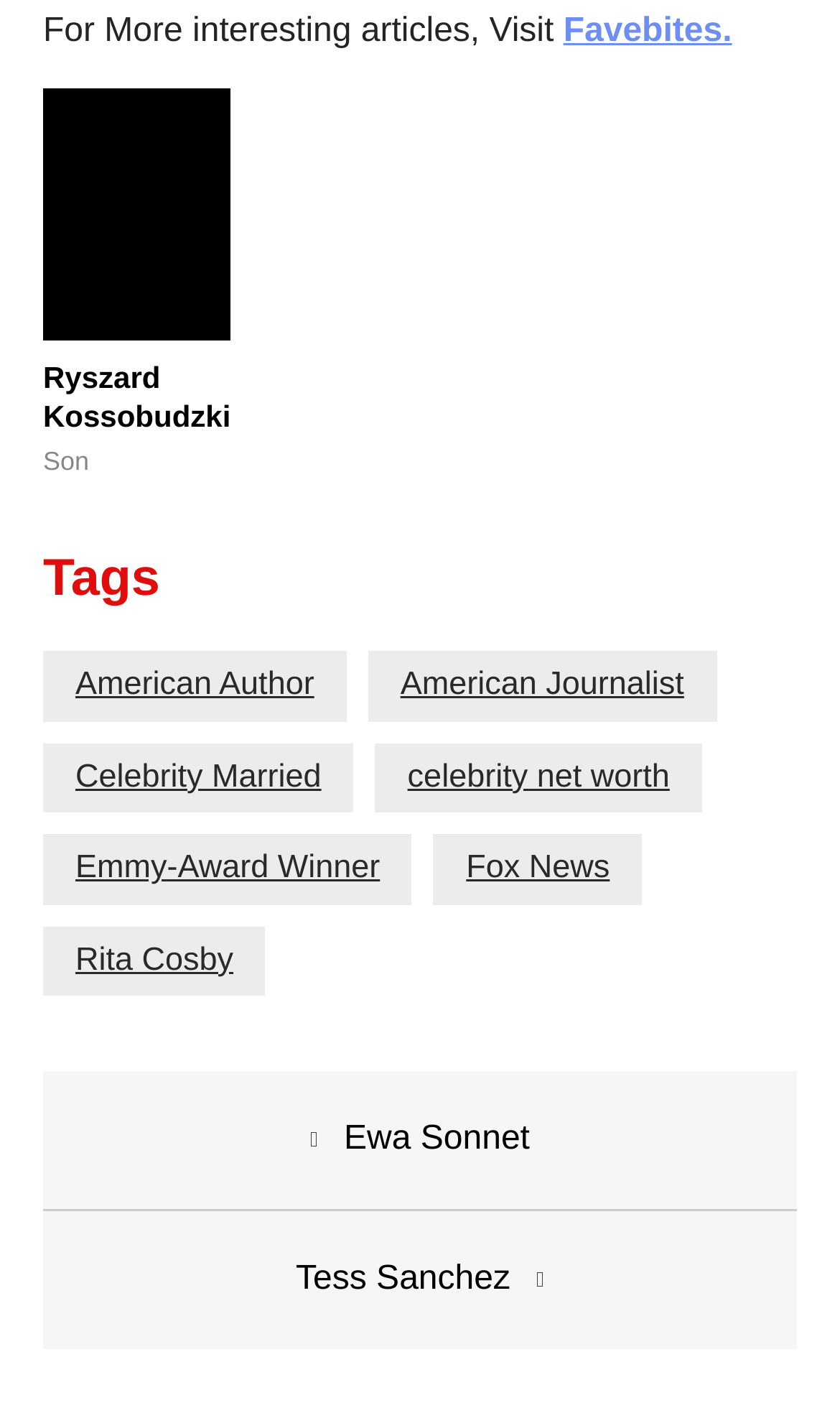What is the name of the person mentioned?
Give a detailed explanation using the information visible in the image.

The webpage mentions the name 'Ryszard Kossobudzki' as a static text element, indicating that it is the name of a person.